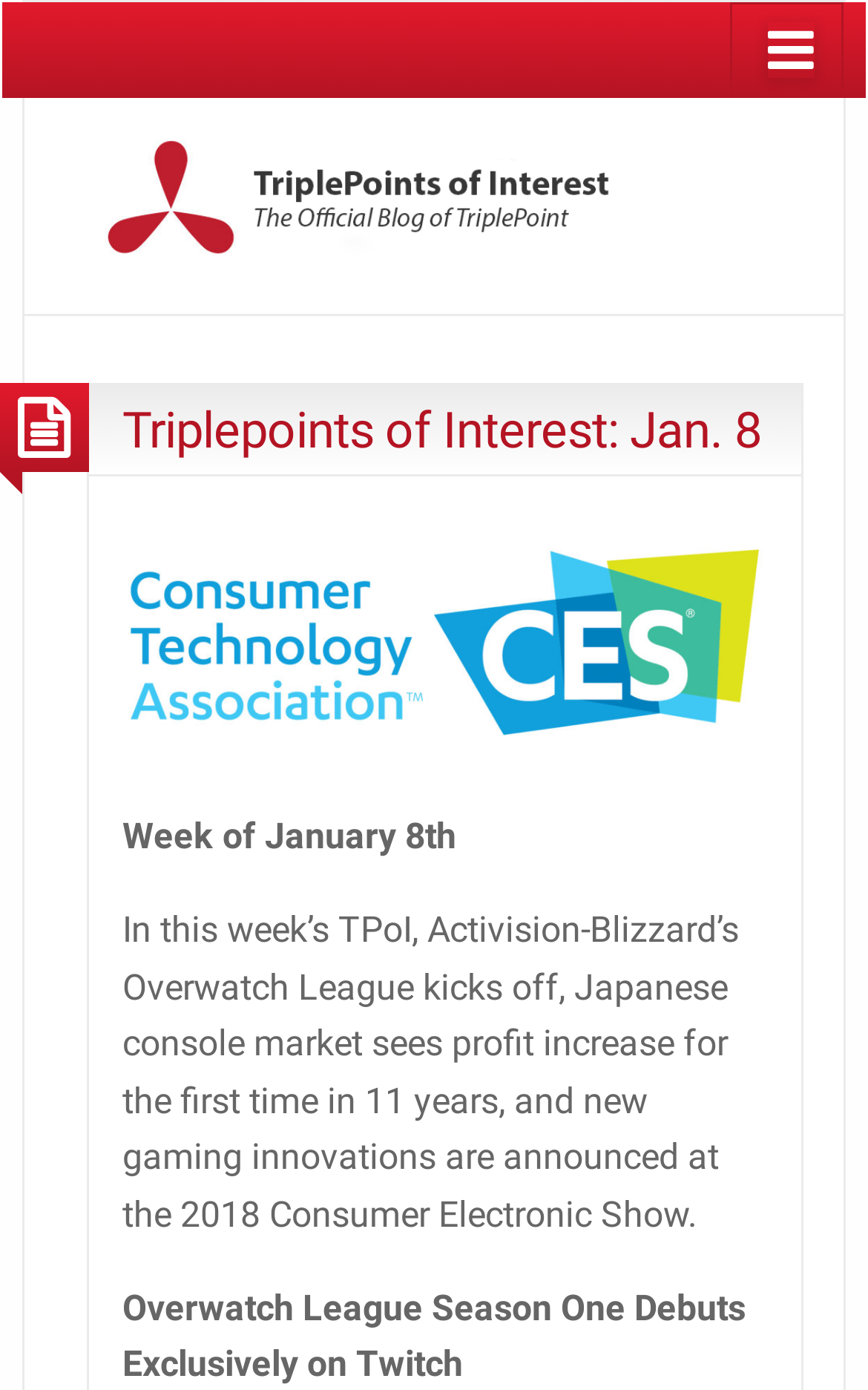Using the provided element description: "Triplepoints of Interest: Jan. 8", identify the bounding box coordinates. The coordinates should be four floats between 0 and 1 in the order [left, top, right, bottom].

[0.141, 0.289, 0.877, 0.33]